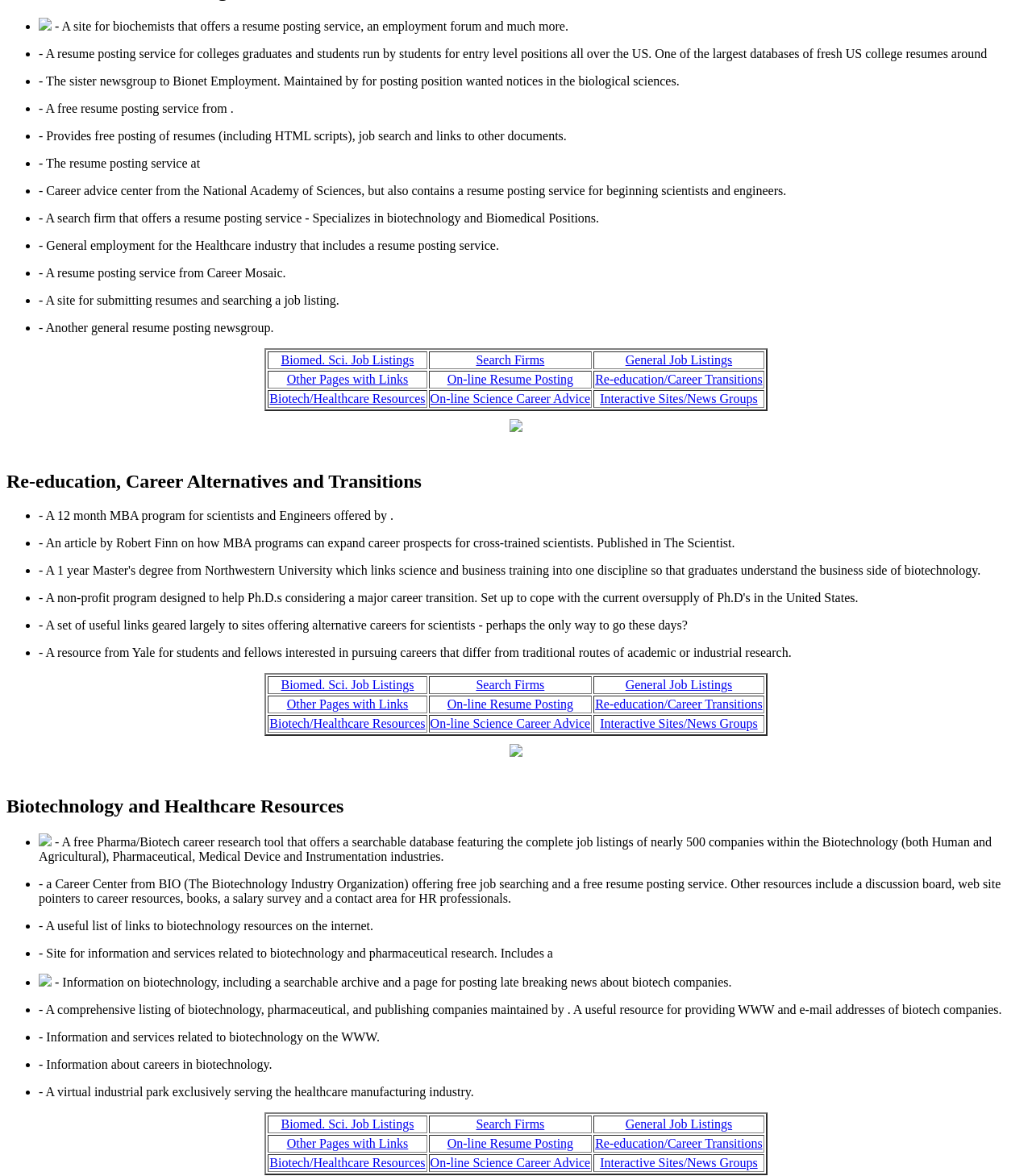Find the bounding box coordinates of the element I should click to carry out the following instruction: "browse On-line Science Career Advice".

[0.417, 0.333, 0.572, 0.345]